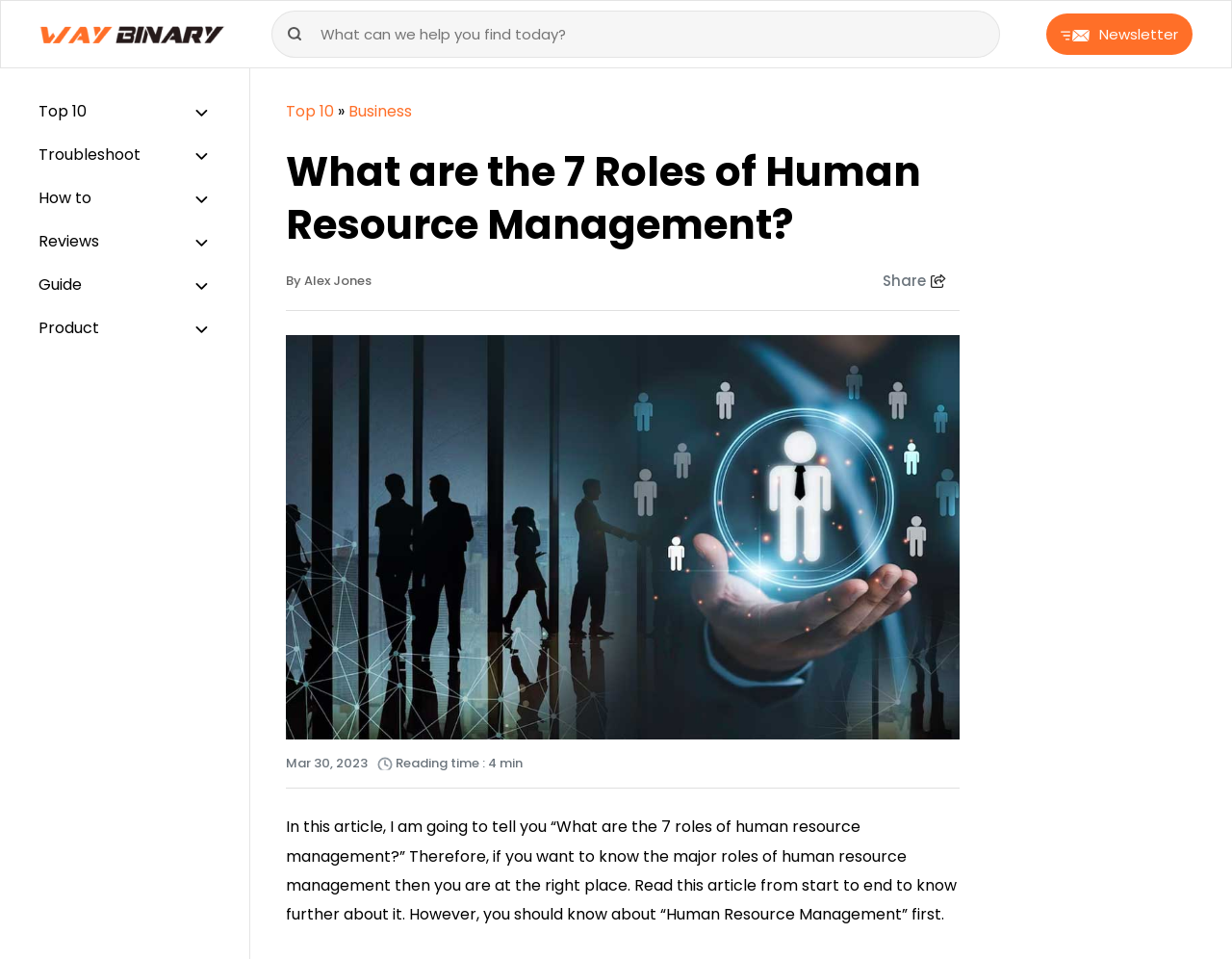Can you share the article?
Kindly offer a comprehensive and detailed response to the question.

There is a static text 'Share' with an image next to it, which implies that the article can be shared.